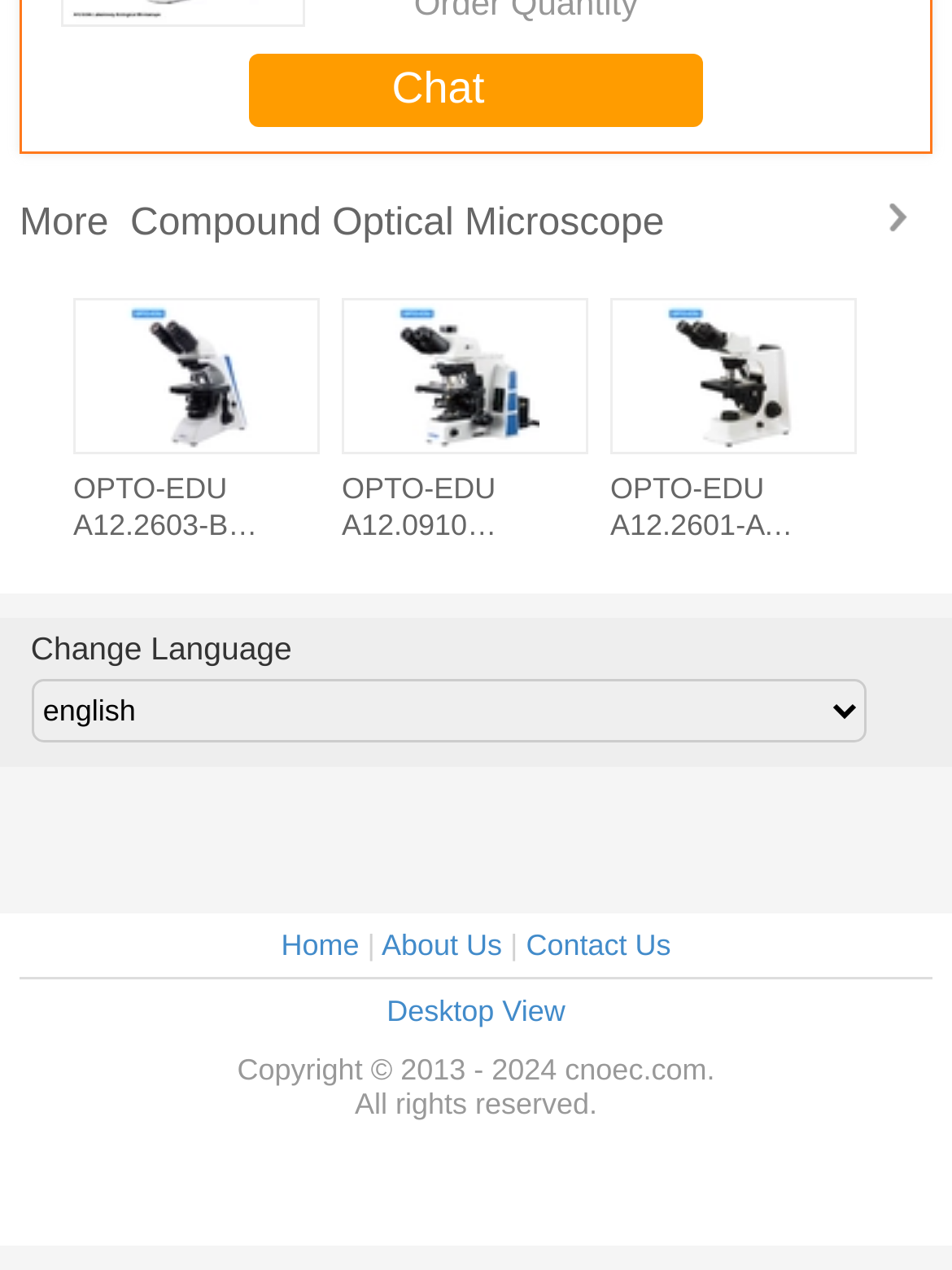Specify the bounding box coordinates of the area to click in order to execute this command: 'Go to the 'Home' page'. The coordinates should consist of four float numbers ranging from 0 to 1, and should be formatted as [left, top, right, bottom].

[0.295, 0.73, 0.377, 0.757]